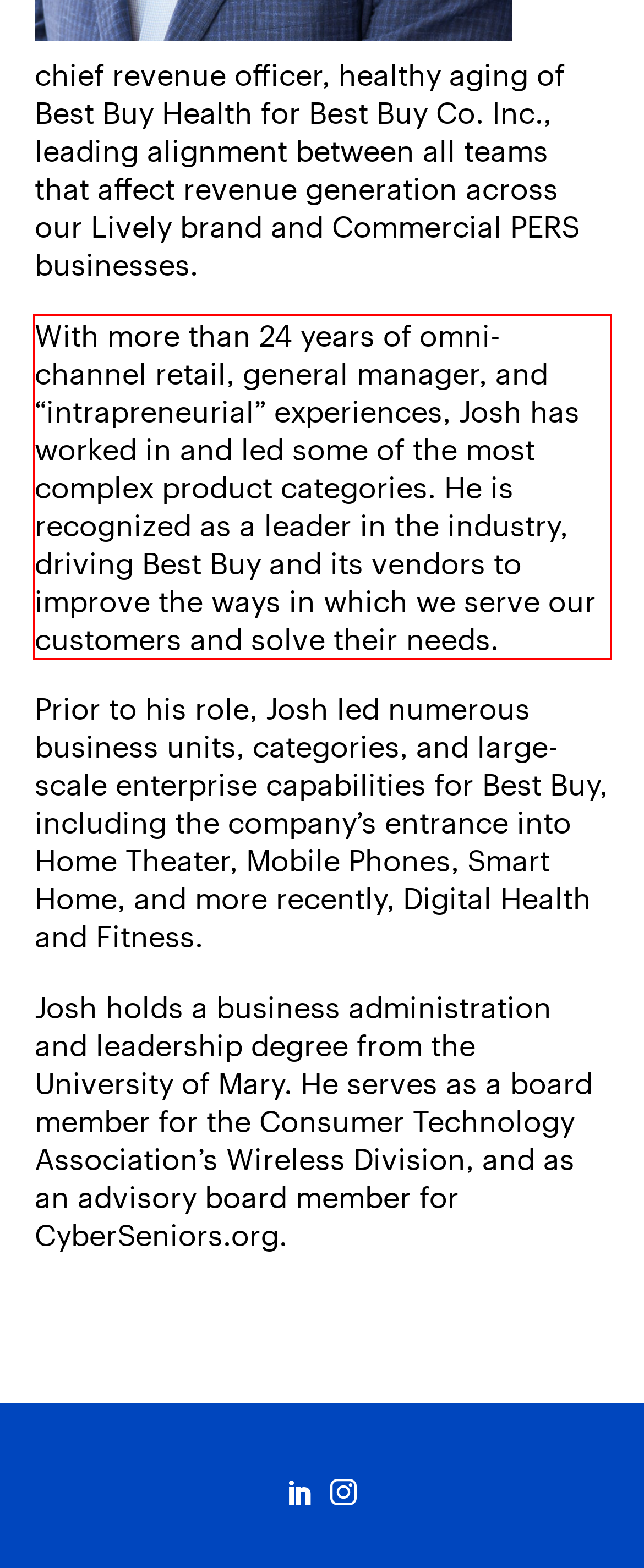Given a screenshot of a webpage, identify the red bounding box and perform OCR to recognize the text within that box.

With more than 24 years of omni-channel retail, general manager, and “intrapreneurial” experiences, Josh has worked in and led some of the most complex product categories. He is recognized as a leader in the industry, driving Best Buy and its vendors to improve the ways in which we serve our customers and solve their needs.